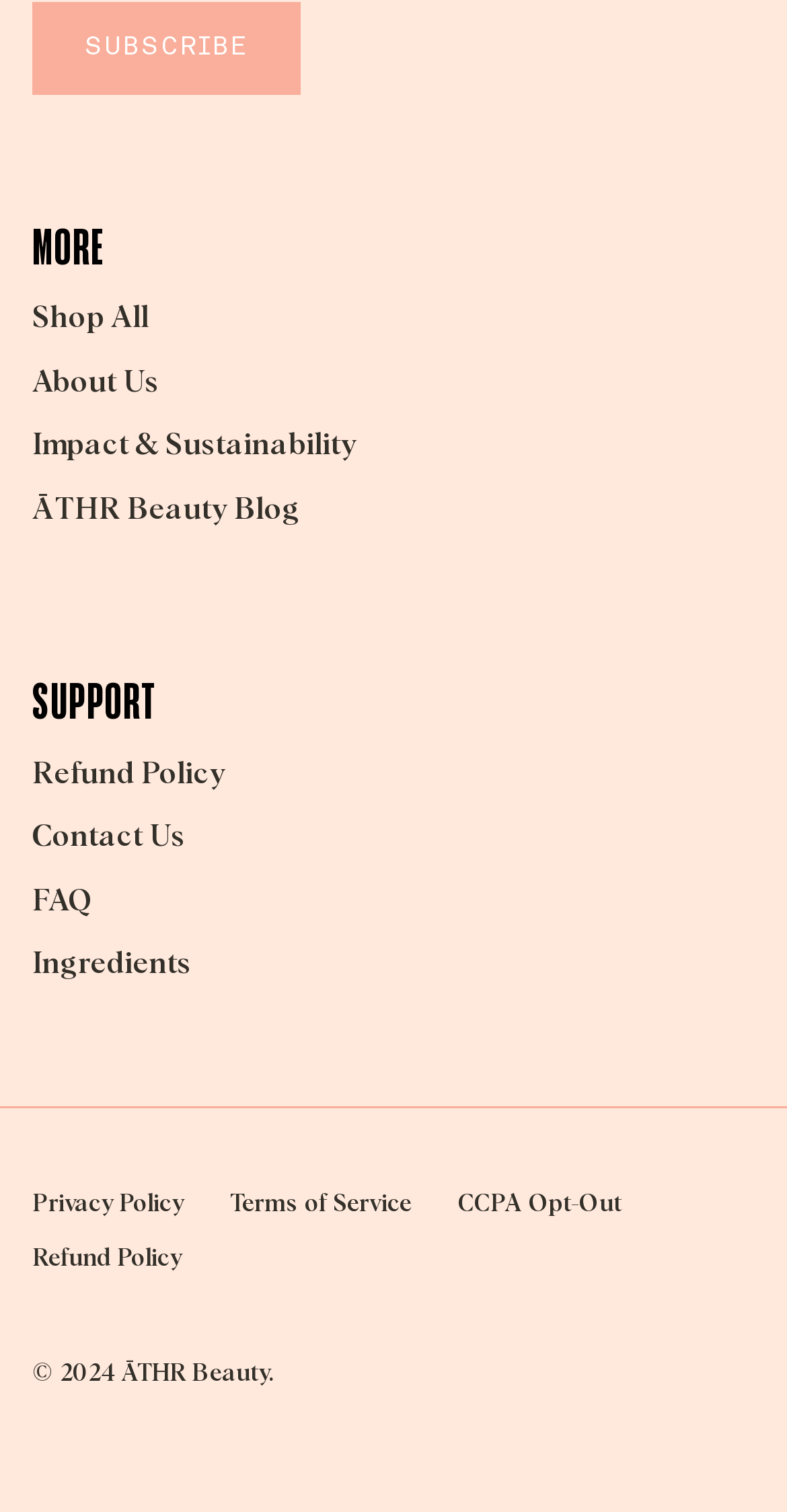Determine the bounding box coordinates for the clickable element to execute this instruction: "Subscribe to the newsletter". Provide the coordinates as four float numbers between 0 and 1, i.e., [left, top, right, bottom].

[0.041, 0.001, 0.383, 0.063]